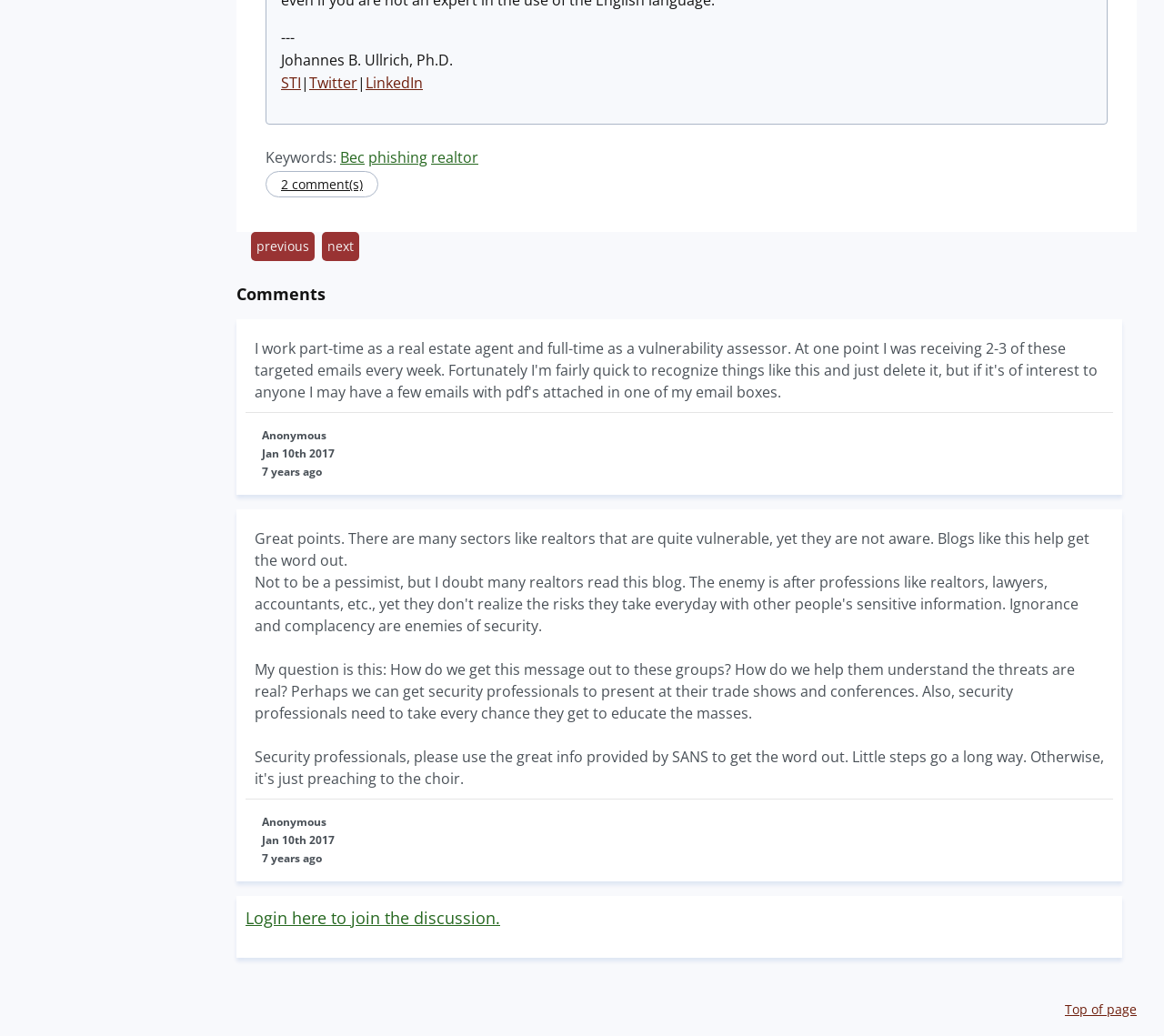Specify the bounding box coordinates of the area that needs to be clicked to achieve the following instruction: "Select the first news option".

None